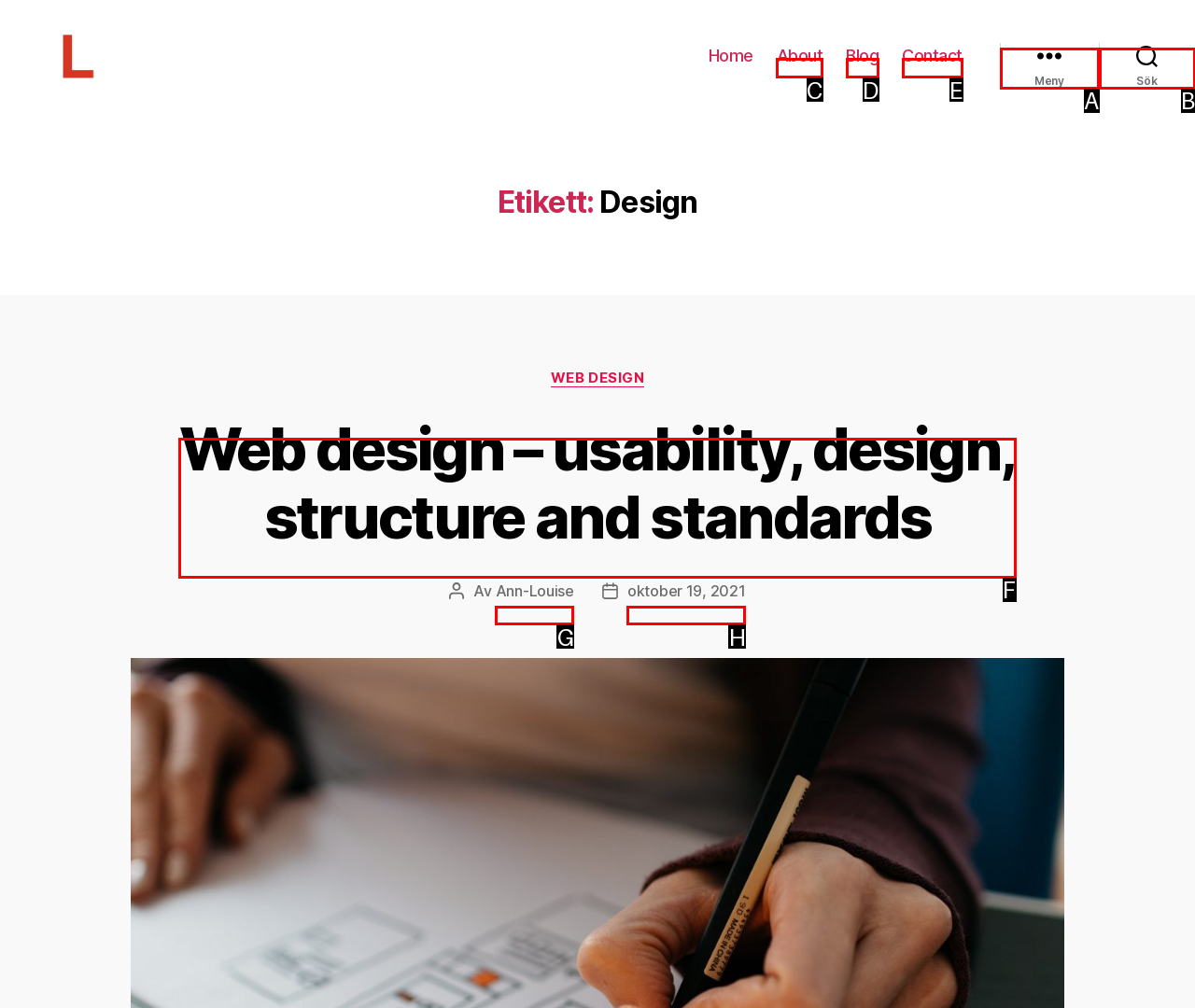Find the HTML element that matches the description: Meny
Respond with the corresponding letter from the choices provided.

A